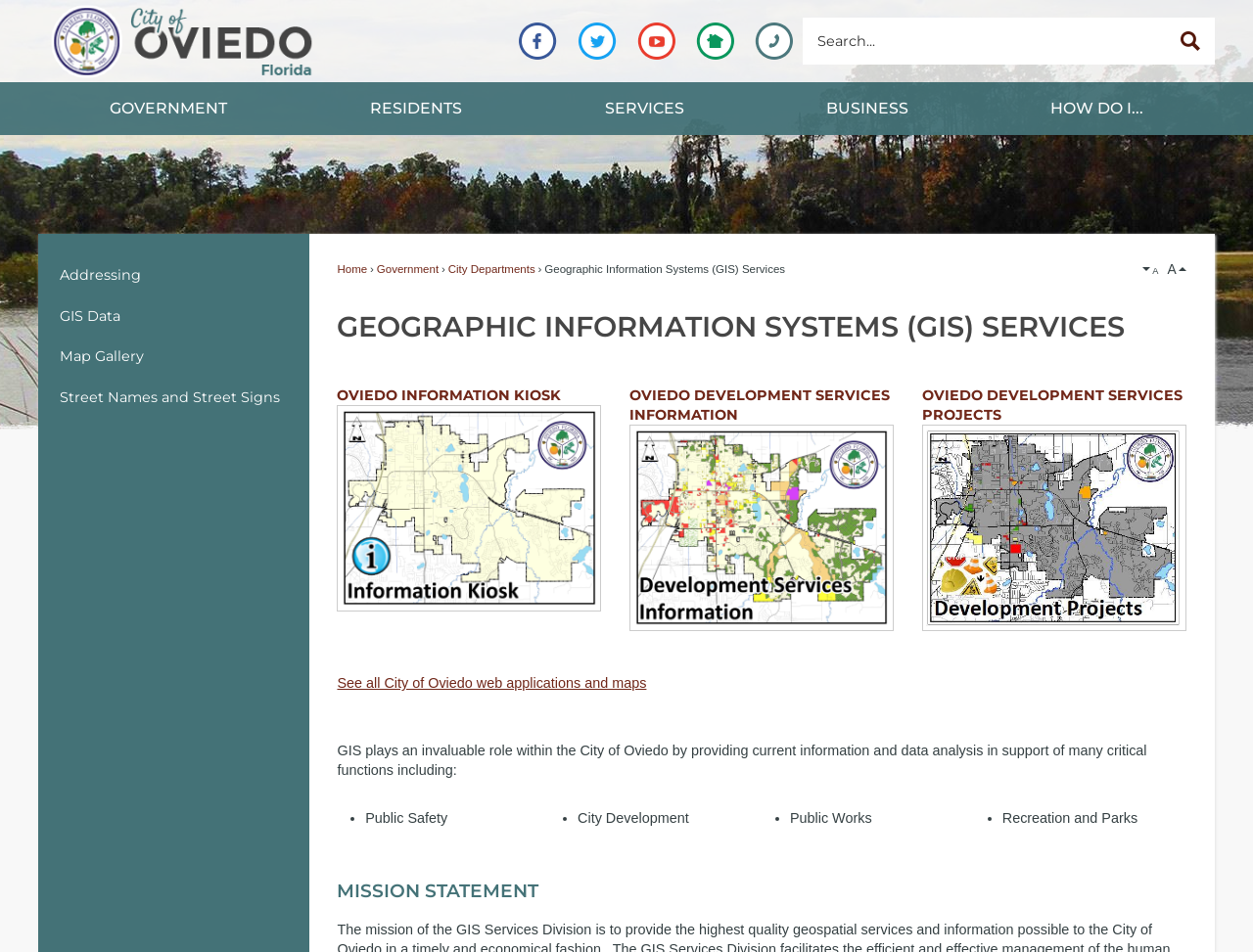What is the mission of the GIS Services Division?
Please provide a comprehensive answer based on the visual information in the image.

The mission of the GIS Services Division is to provide the highest quality geospatial services and information possible to the City of Oviedo in a timely fashion and as economically as possible, as stated in the 'MISSION STATEMENT' section of the webpage.